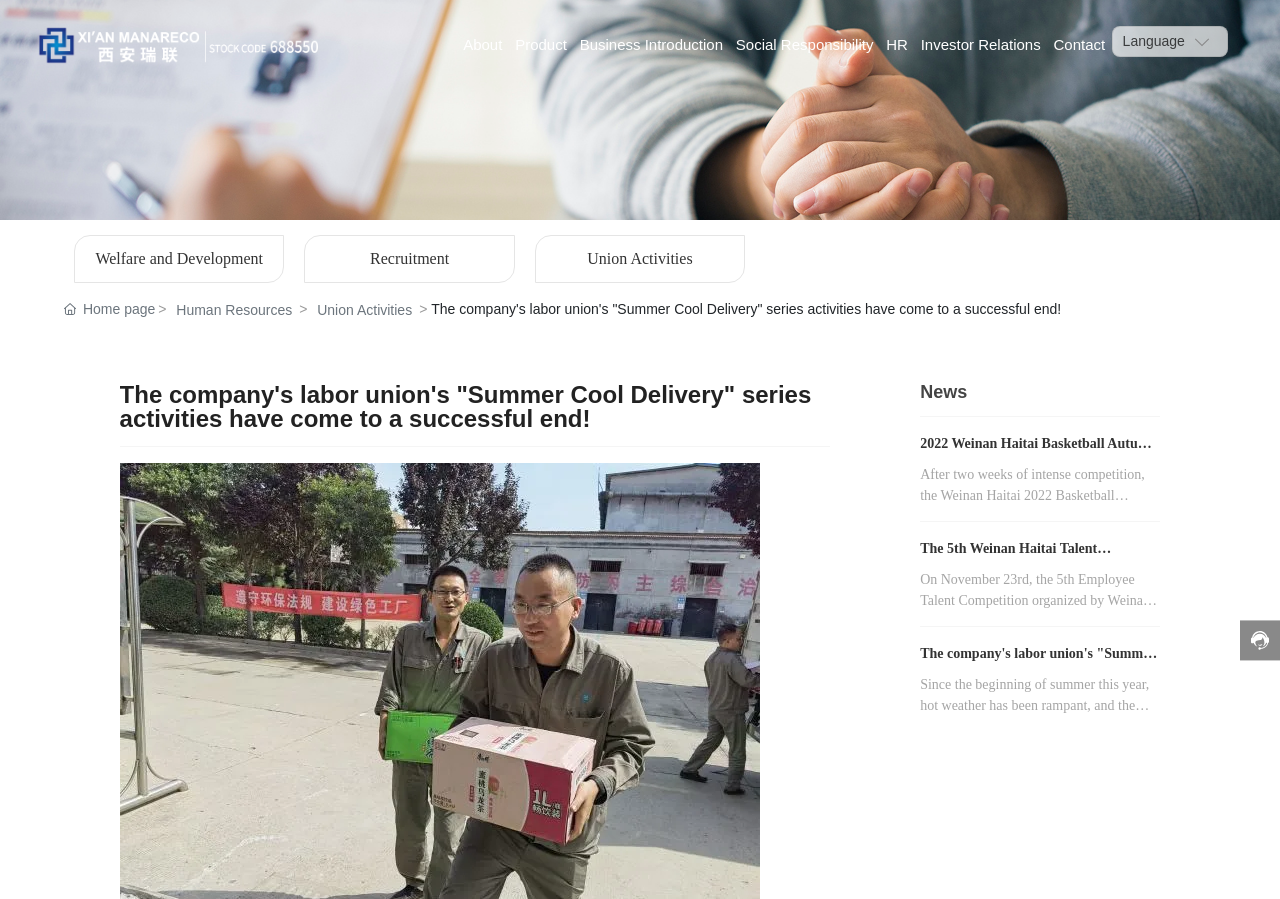How many news articles are displayed on the webpage?
Provide a well-explained and detailed answer to the question.

In the middle section of the webpage, there are four news articles displayed, each with a link to the full article, and they are separated by horizontal separators.